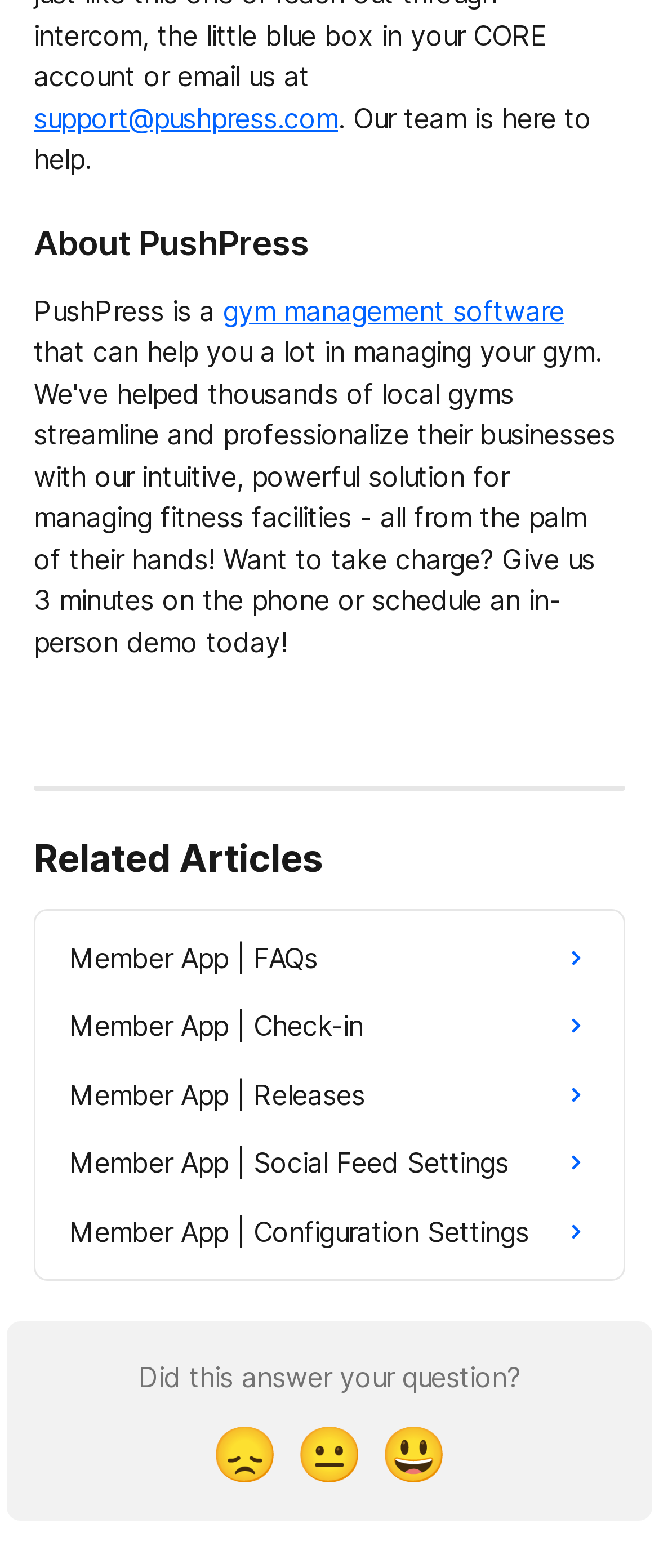Find the bounding box coordinates of the clickable element required to execute the following instruction: "express disappointed reaction". Provide the coordinates as four float numbers between 0 and 1, i.e., [left, top, right, bottom].

[0.308, 0.897, 0.436, 0.957]